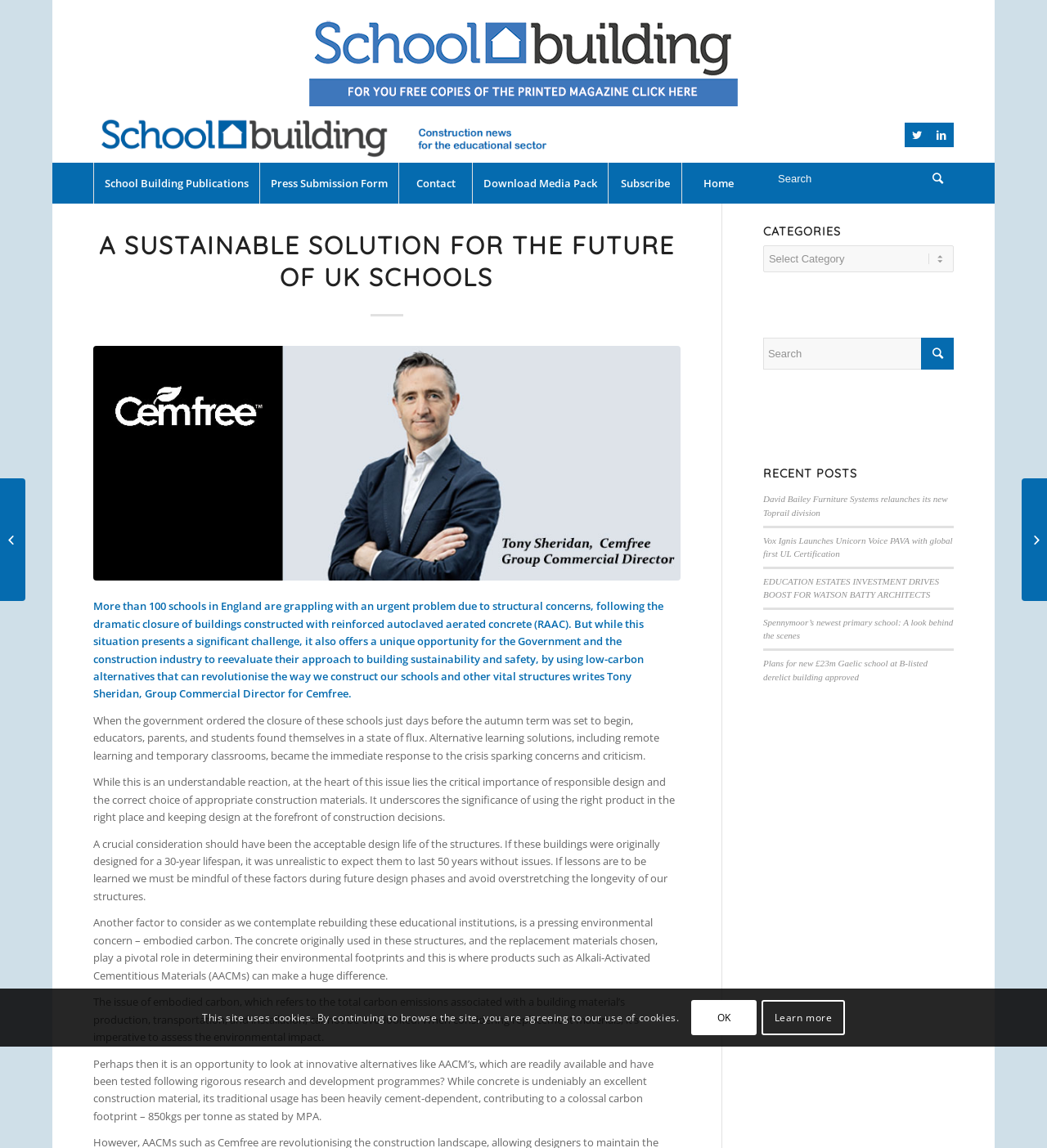Please give a short response to the question using one word or a phrase:
What is the purpose of the article?

To discuss sustainable and safe construction materials